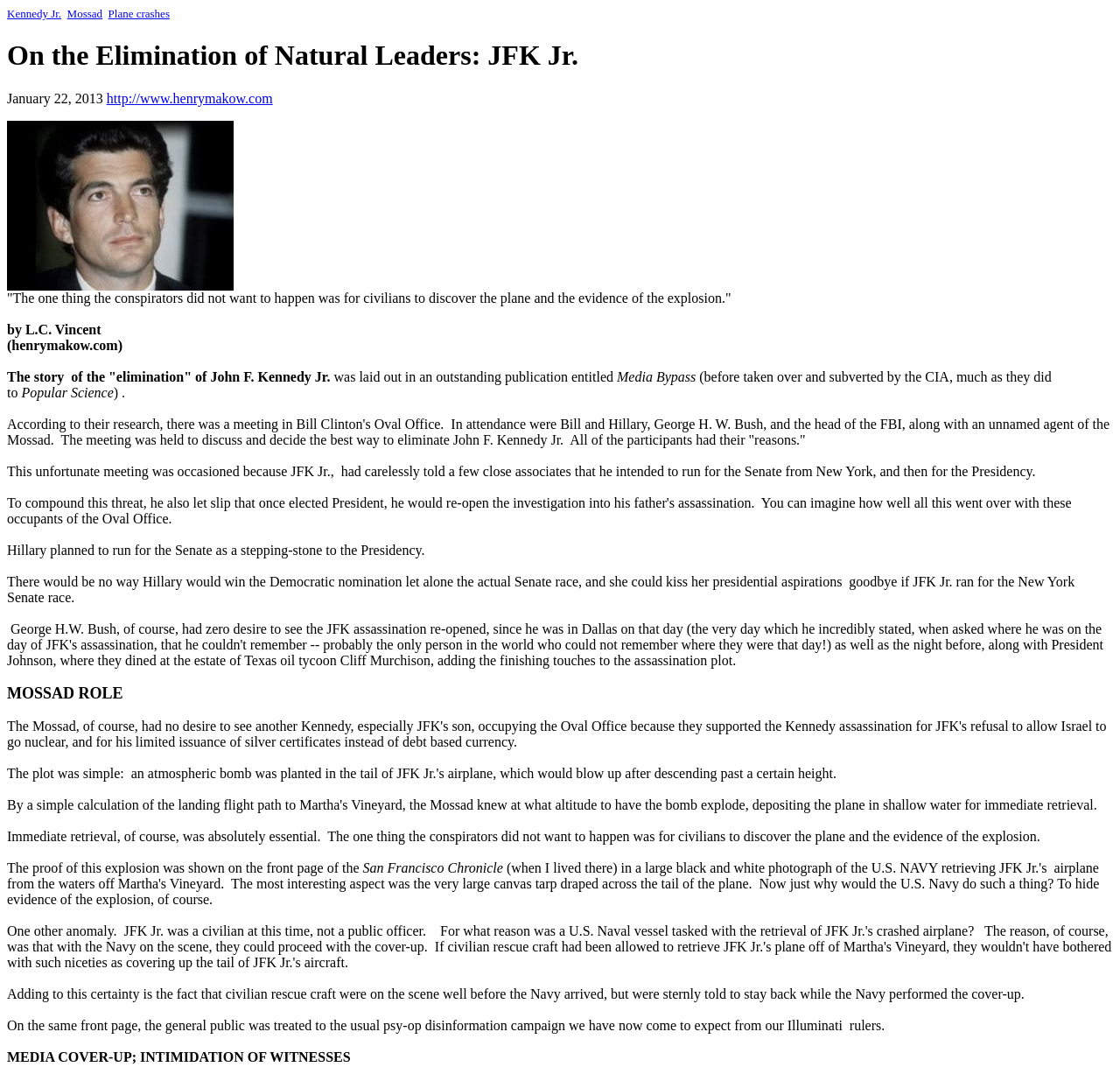Bounding box coordinates are specified in the format (top-left x, top-left y, bottom-right x, bottom-right y). All values are floating point numbers bounded between 0 and 1. Please provide the bounding box coordinate of the region this sentence describes: http://www.henrymakow.com

[0.095, 0.084, 0.243, 0.098]